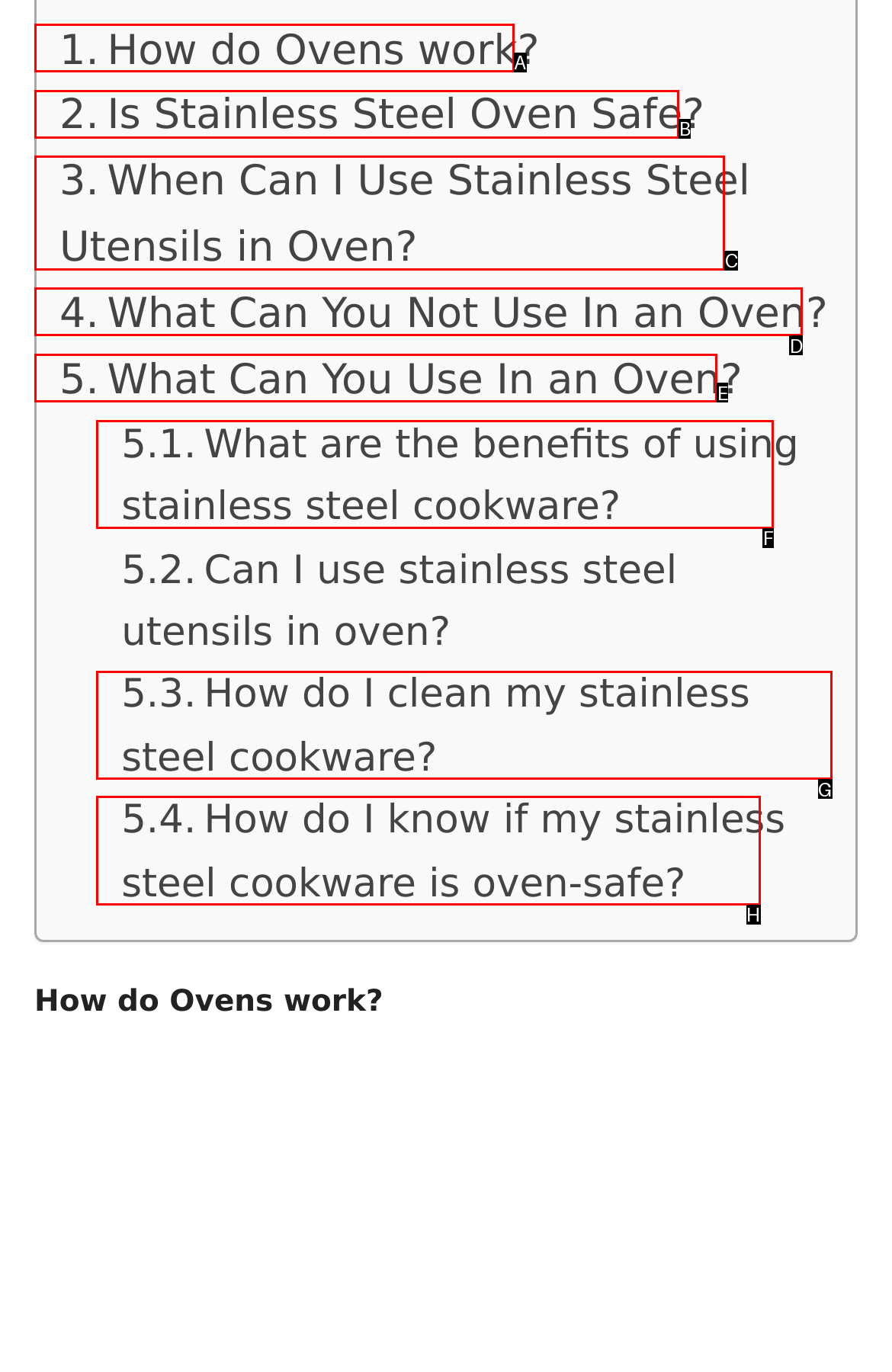From the description: How do Ovens work?, select the HTML element that fits best. Reply with the letter of the appropriate option.

A